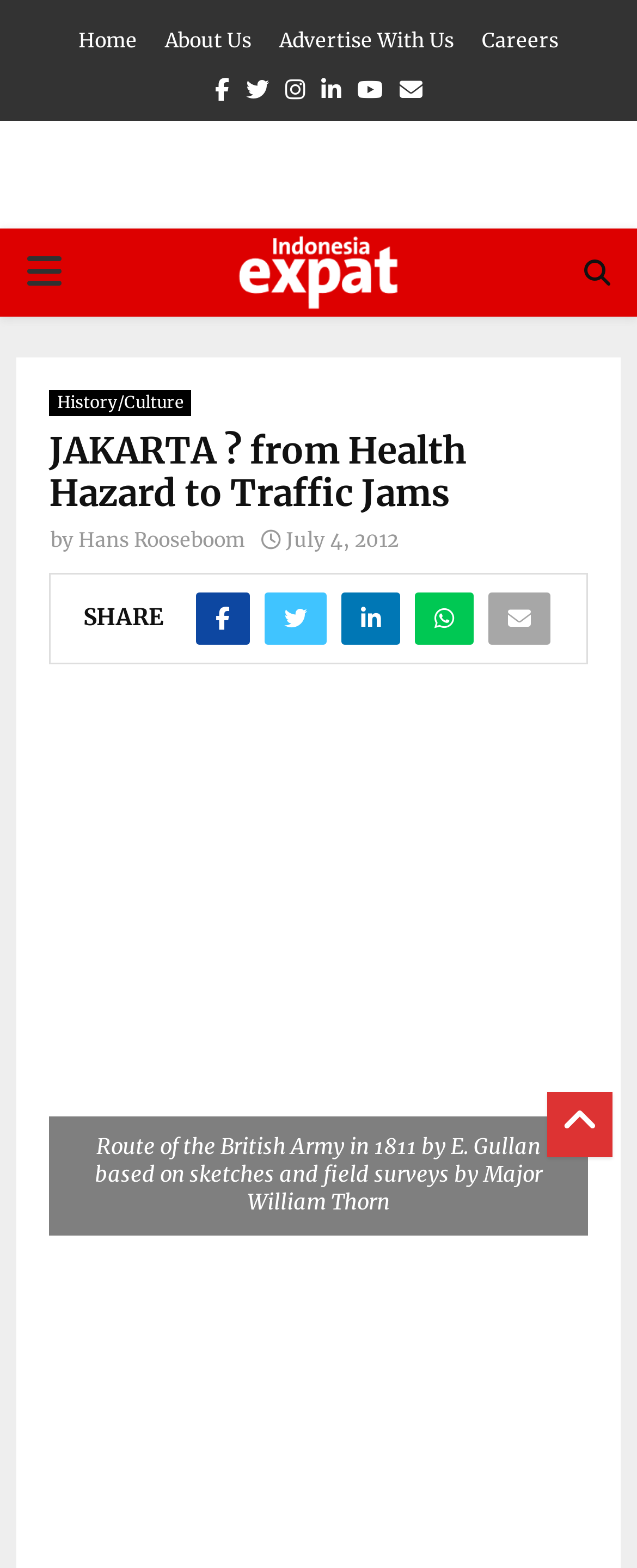What is the author of the article?
Using the image as a reference, answer the question with a short word or phrase.

Hans Rooseboom